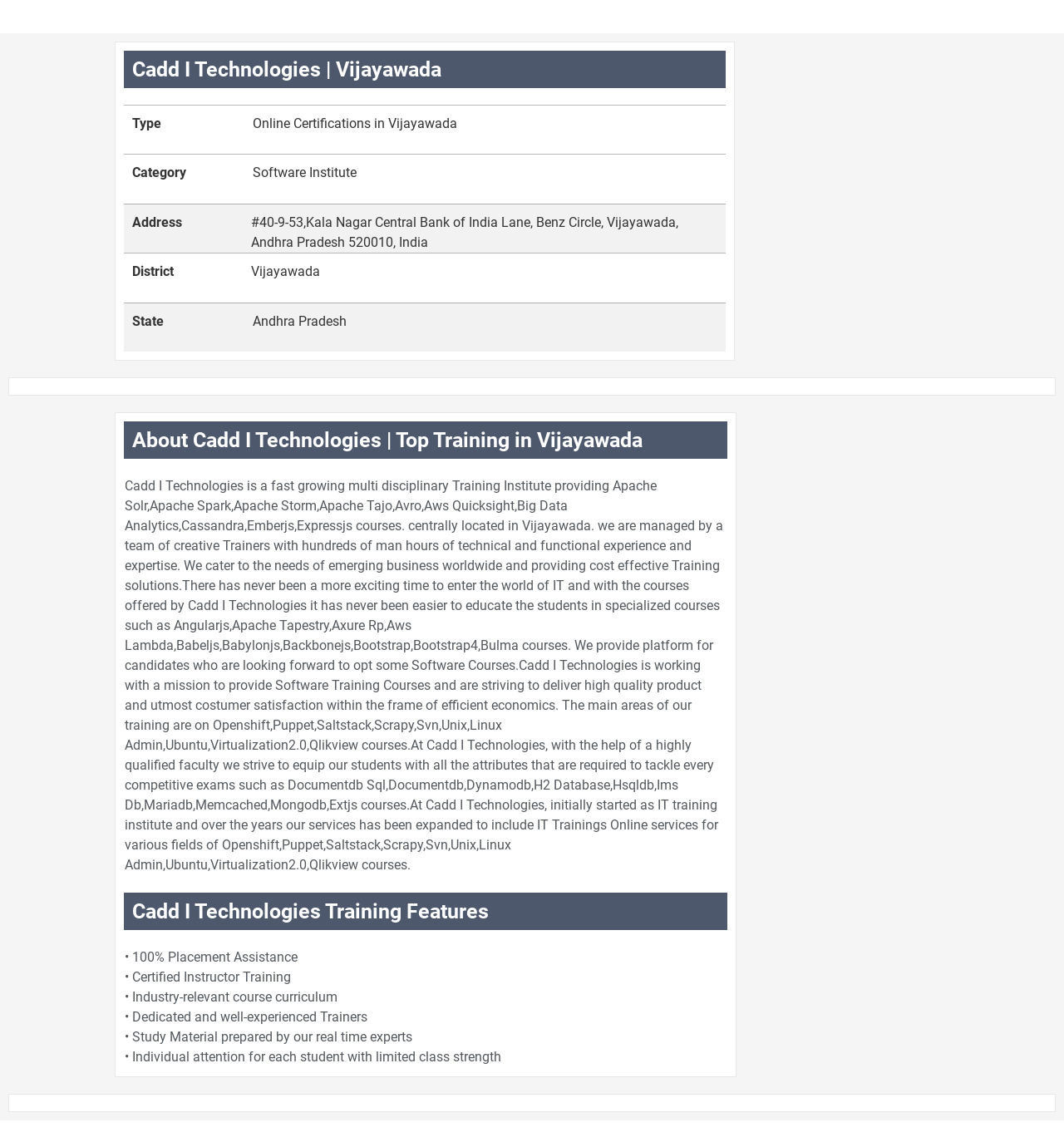What is the main objective of Cadd I Technologies? Observe the screenshot and provide a one-word or short phrase answer.

To provide Software Training Courses